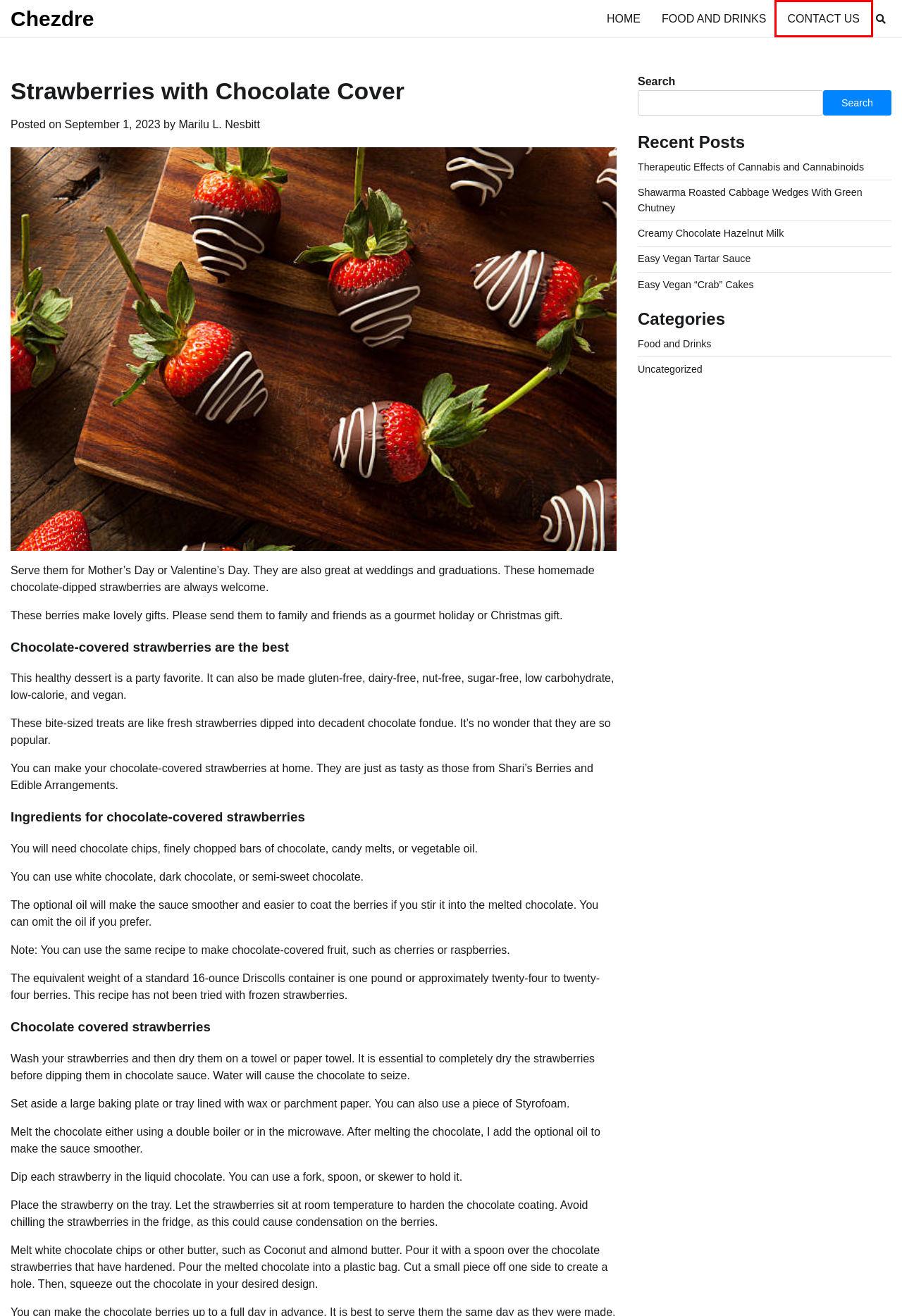You are provided with a screenshot of a webpage that includes a red rectangle bounding box. Please choose the most appropriate webpage description that matches the new webpage after clicking the element within the red bounding box. Here are the candidates:
A. Food and Drinks – Chezdre
B. Easy Vegan “Crab” Cakes – Chezdre
C. Contact Us – Chezdre
D. Creamy Chocolate Hazelnut Milk – Chezdre
E. Marilu L. Nesbitt – Chezdre
F. Shawarma Roasted Cabbage Wedges With Green Chutney – Chezdre
G. Easy Vegan Tartar Sauce – Chezdre
H. Chezdre

C